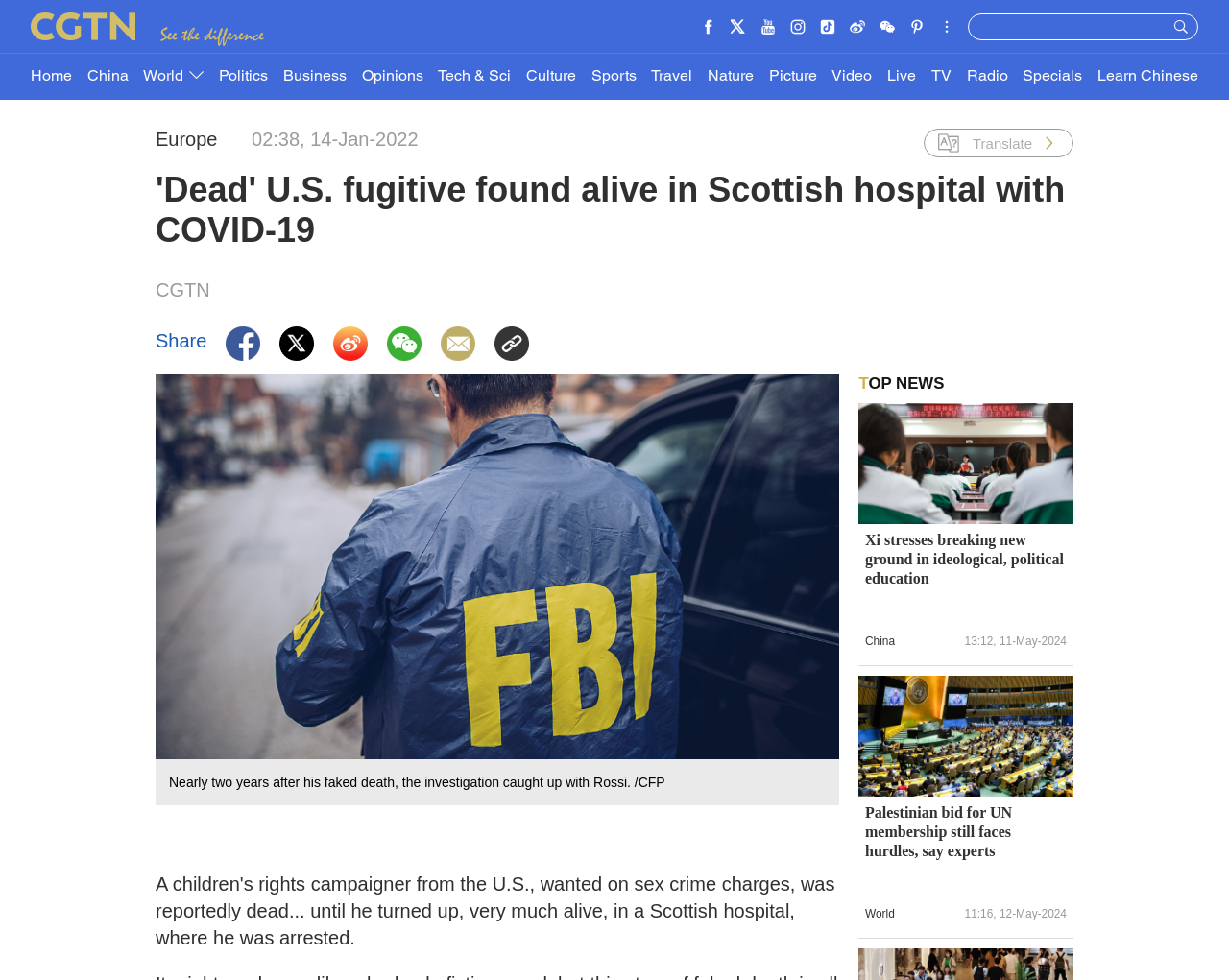Respond to the question below with a single word or phrase: What is the time of the first news article?

02:38, 14-Jan-2022